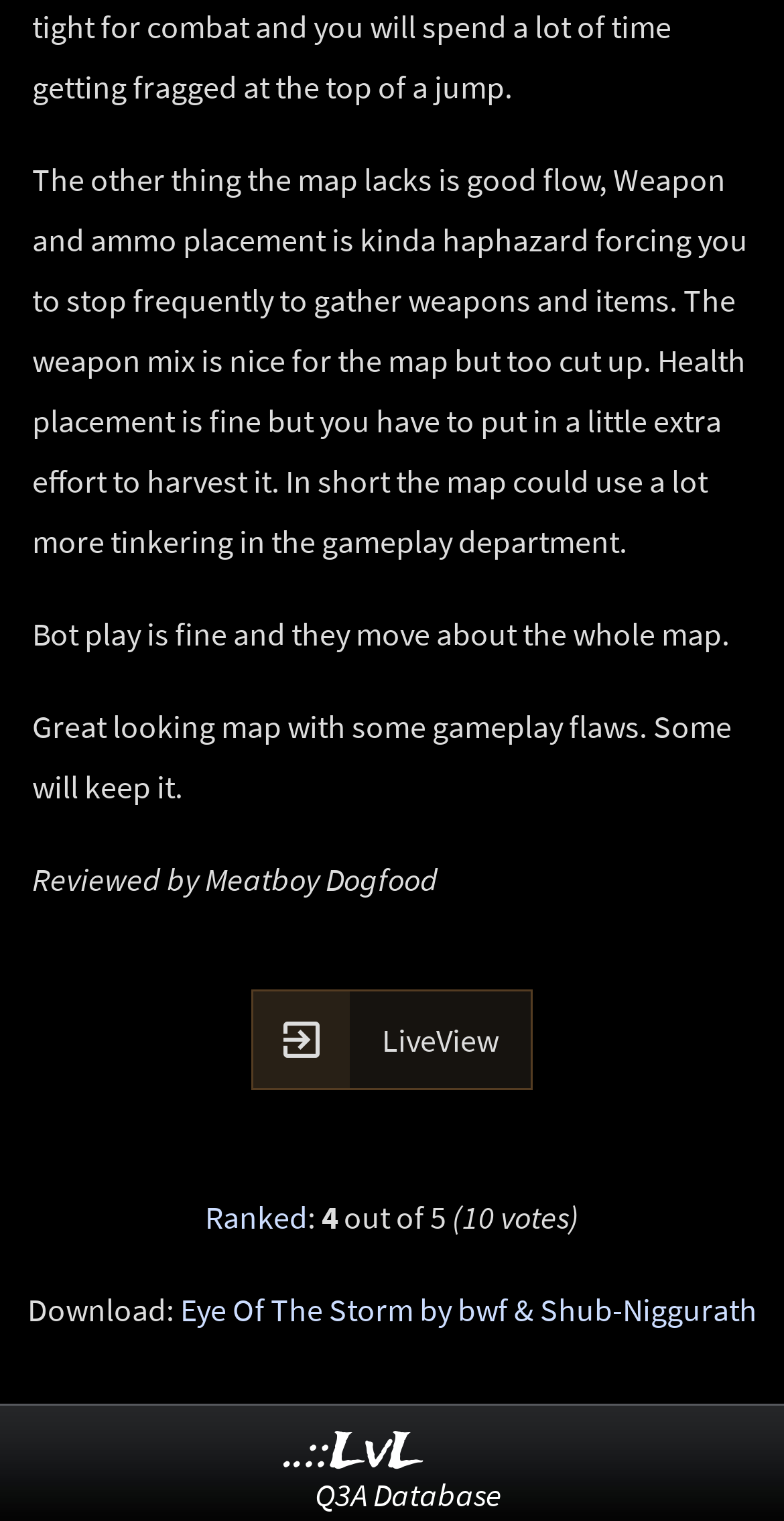Using the information from the screenshot, answer the following question thoroughly:
Who reviewed the map?

I found the reviewer's name by looking at the text 'Reviewed by Meatboy Dogfood' which is located at the bottom of the webpage.